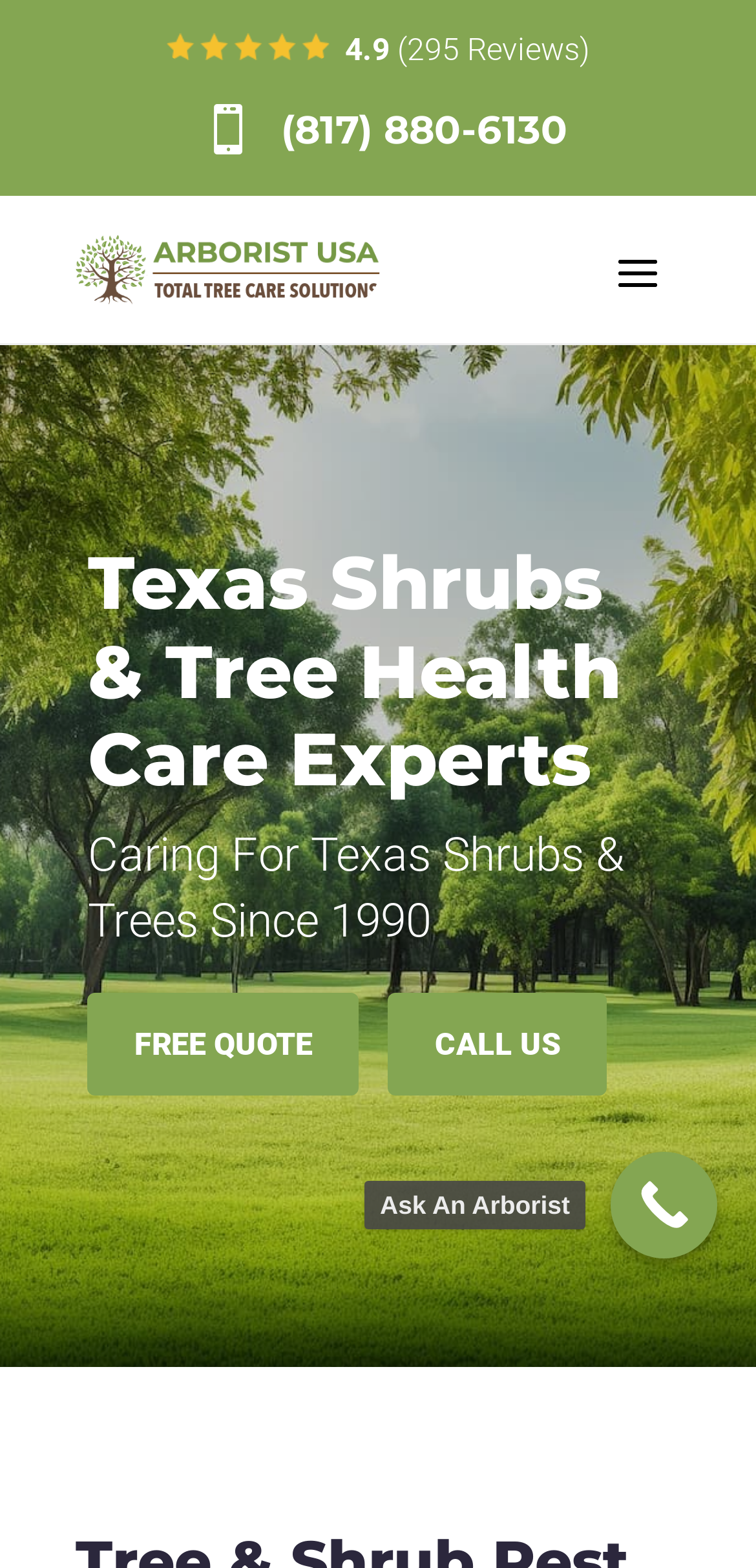Based on the image, give a detailed response to the question: What is the call-to-action button for getting a free quote?

The call-to-action button is mentioned in the link element with the text 'FREE QUOTE' which is located in the middle of the page, indicating that clicking on this button will allow users to get a free quote for tree and shrub pest treatment services.